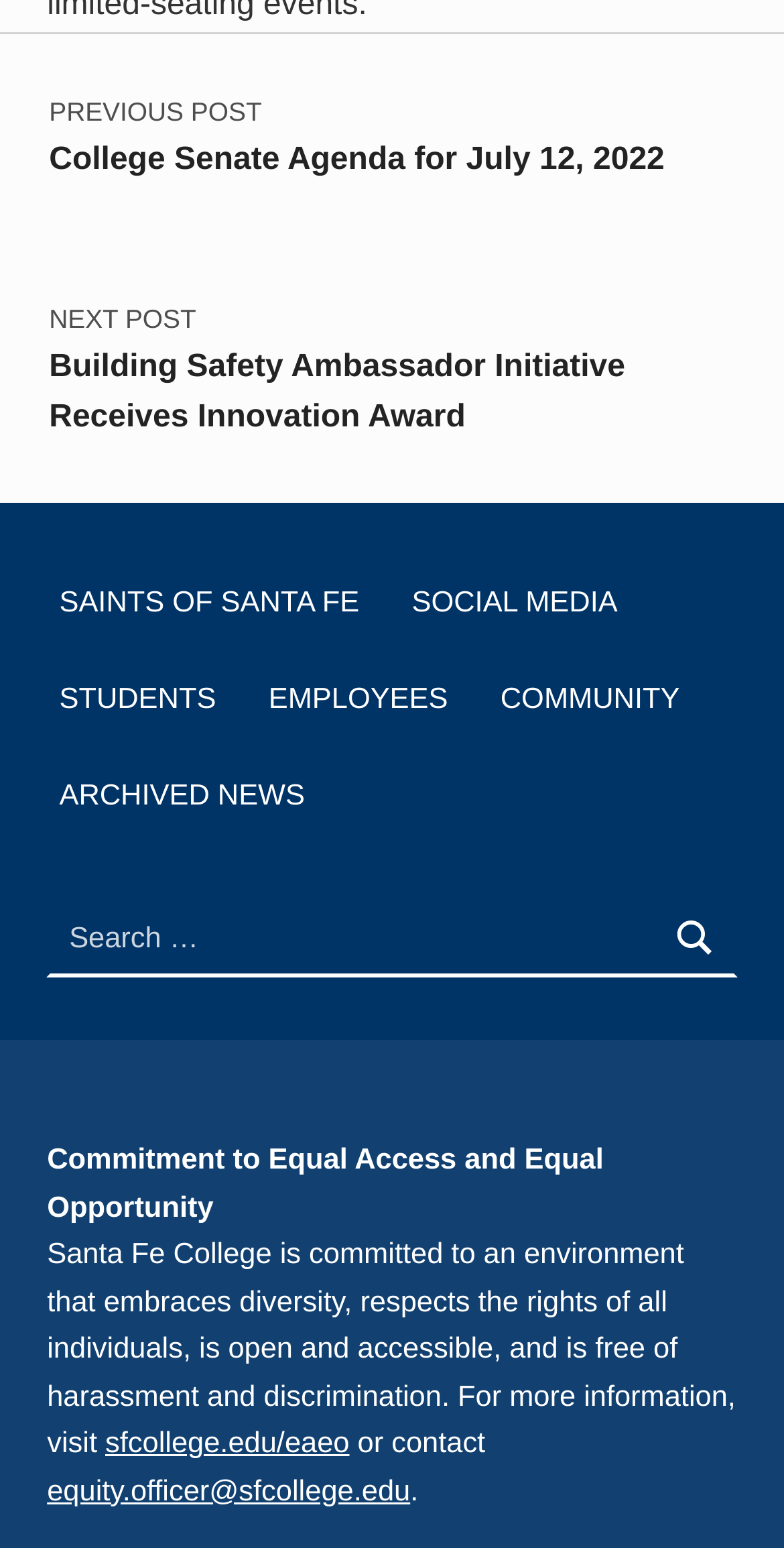Please identify the bounding box coordinates of the element that needs to be clicked to execute the following command: "Search for posts". Provide the bounding box using four float numbers between 0 and 1, formatted as [left, top, right, bottom].

[0.06, 0.582, 0.94, 0.632]